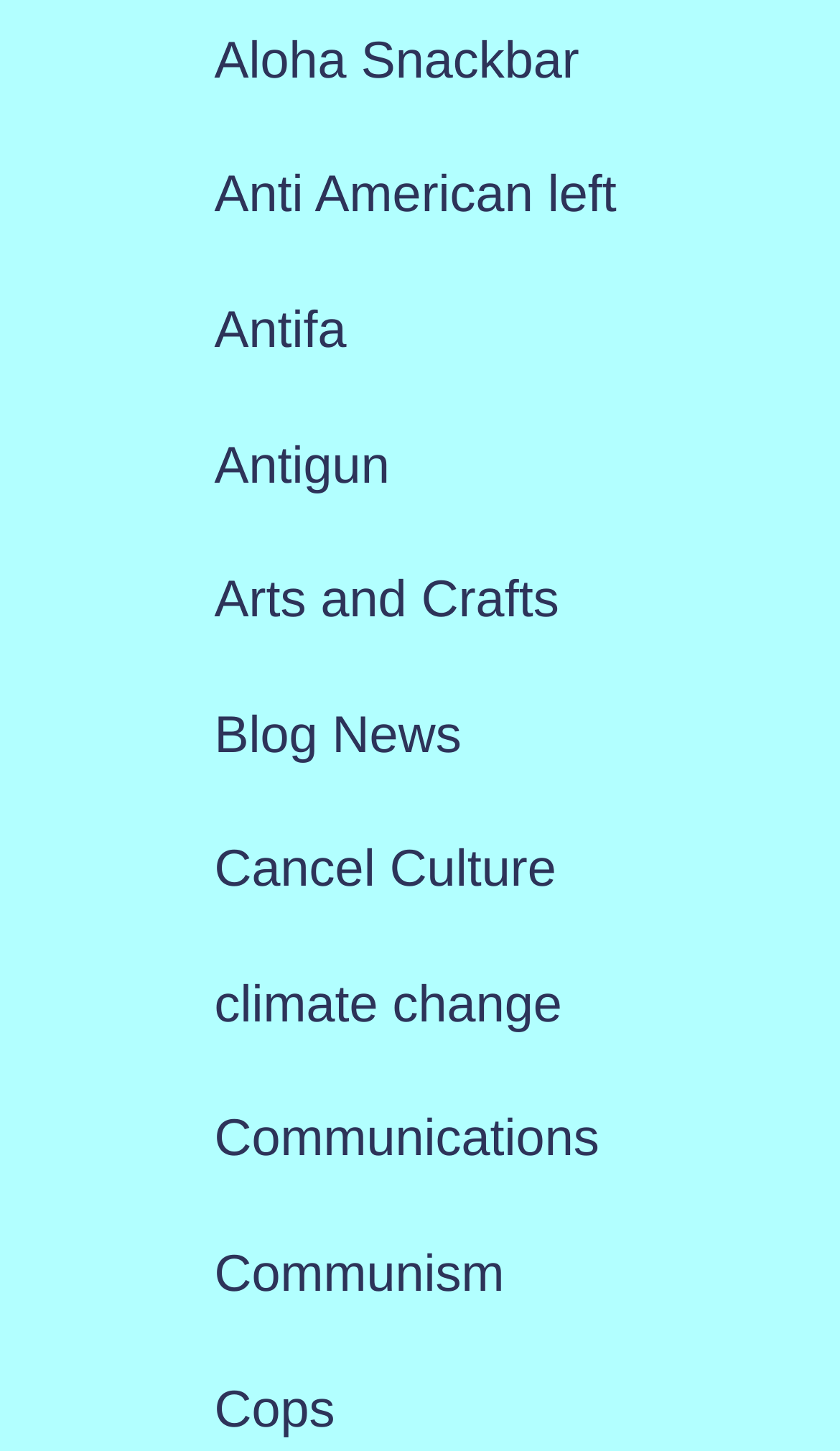Are there any links related to art?
By examining the image, provide a one-word or phrase answer.

Yes